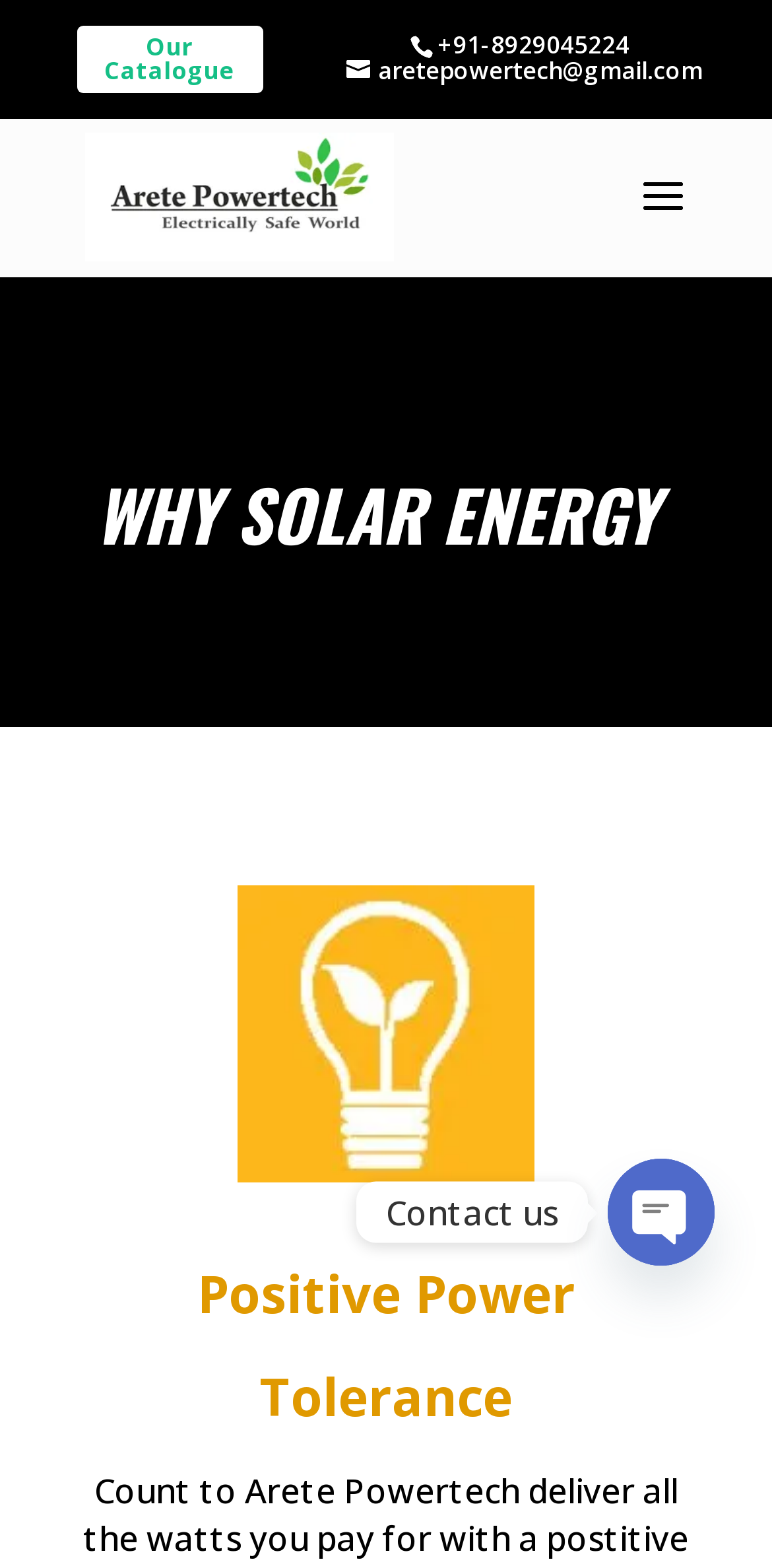How many ways are there to contact the company?
From the image, respond using a single word or phrase.

4